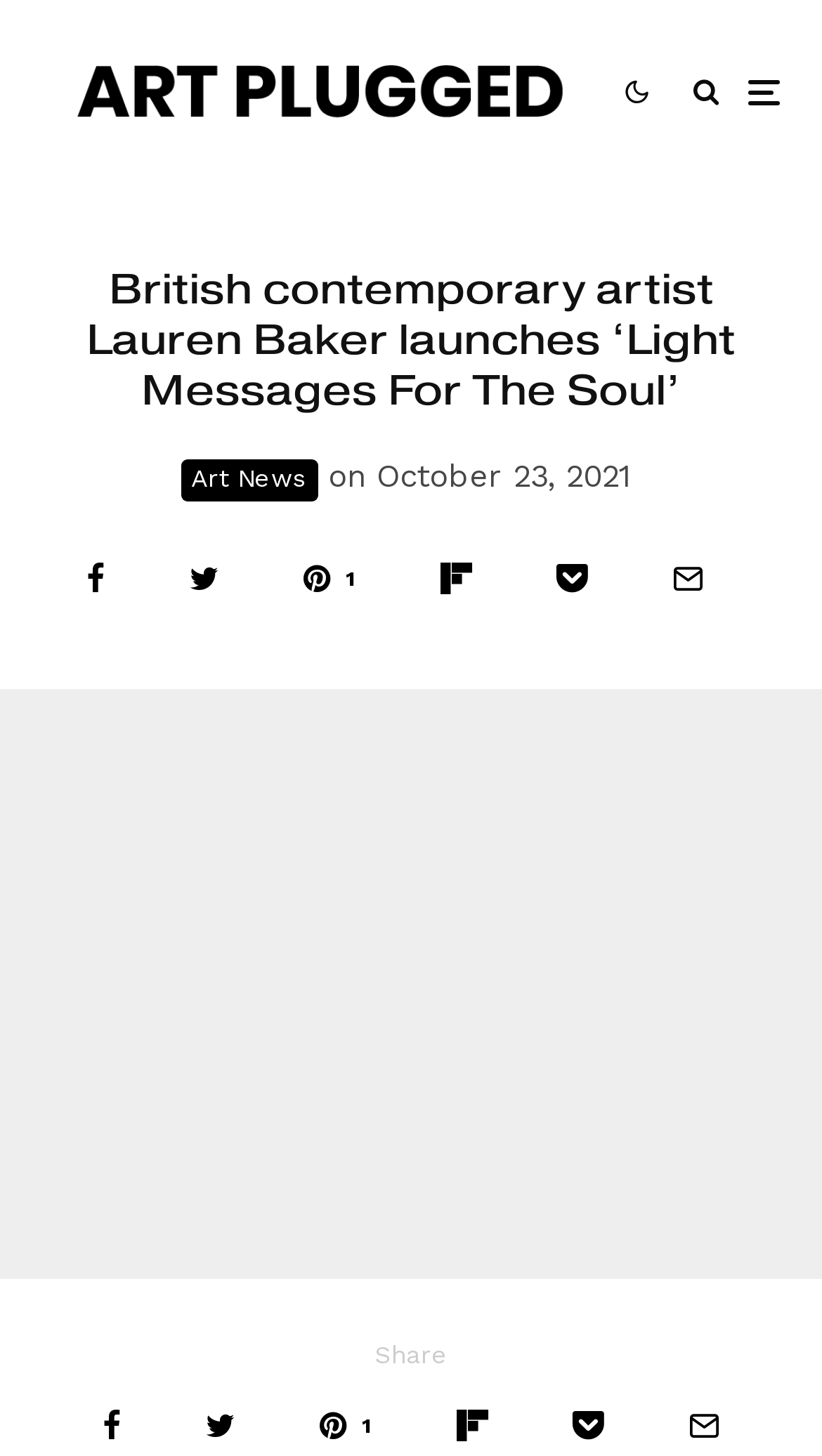Use a single word or phrase to answer the question: What is the theme of the article?

Art News